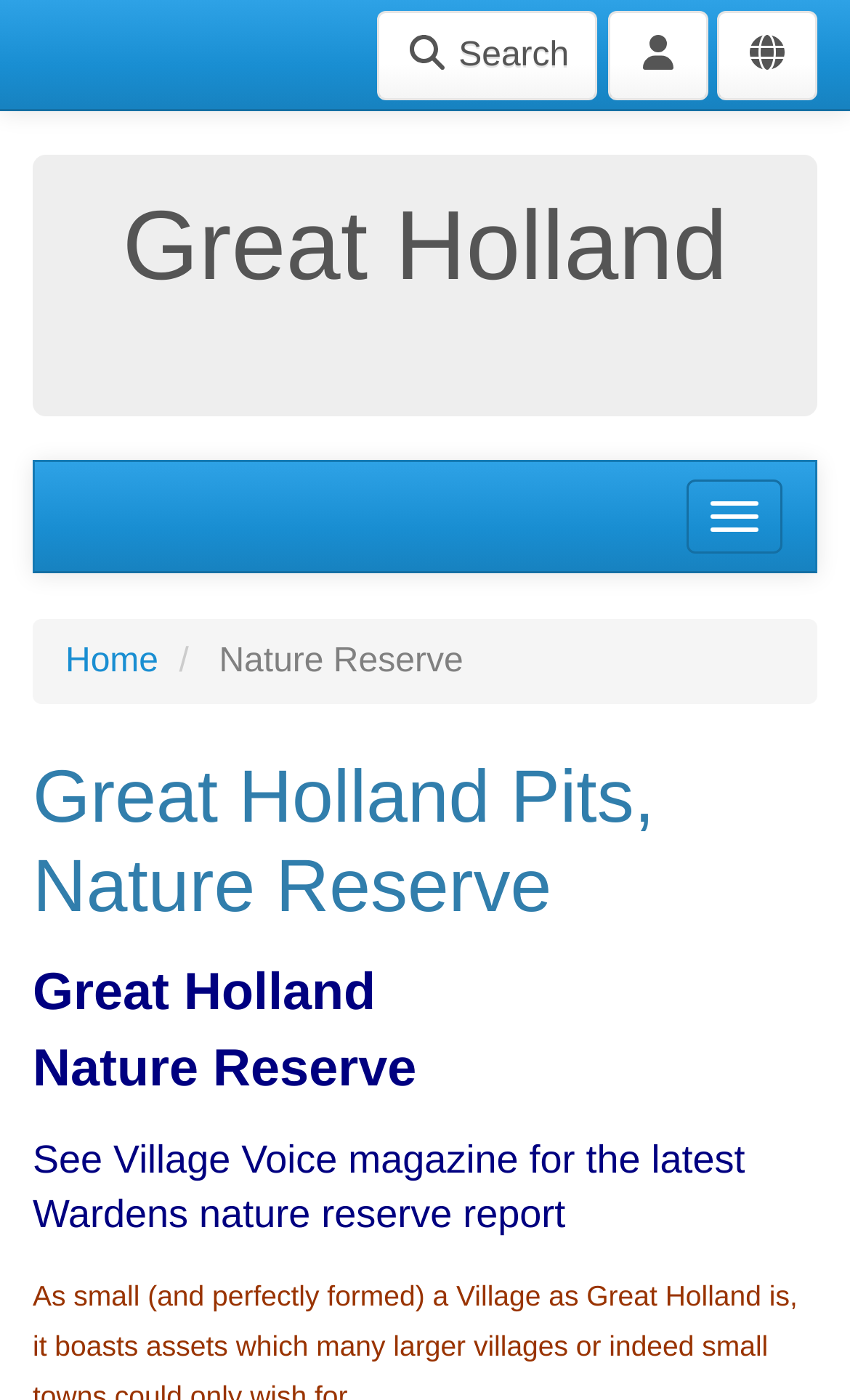What is the purpose of the 'Toggle navigation' button?
Based on the screenshot, answer the question with a single word or phrase.

To toggle navigation